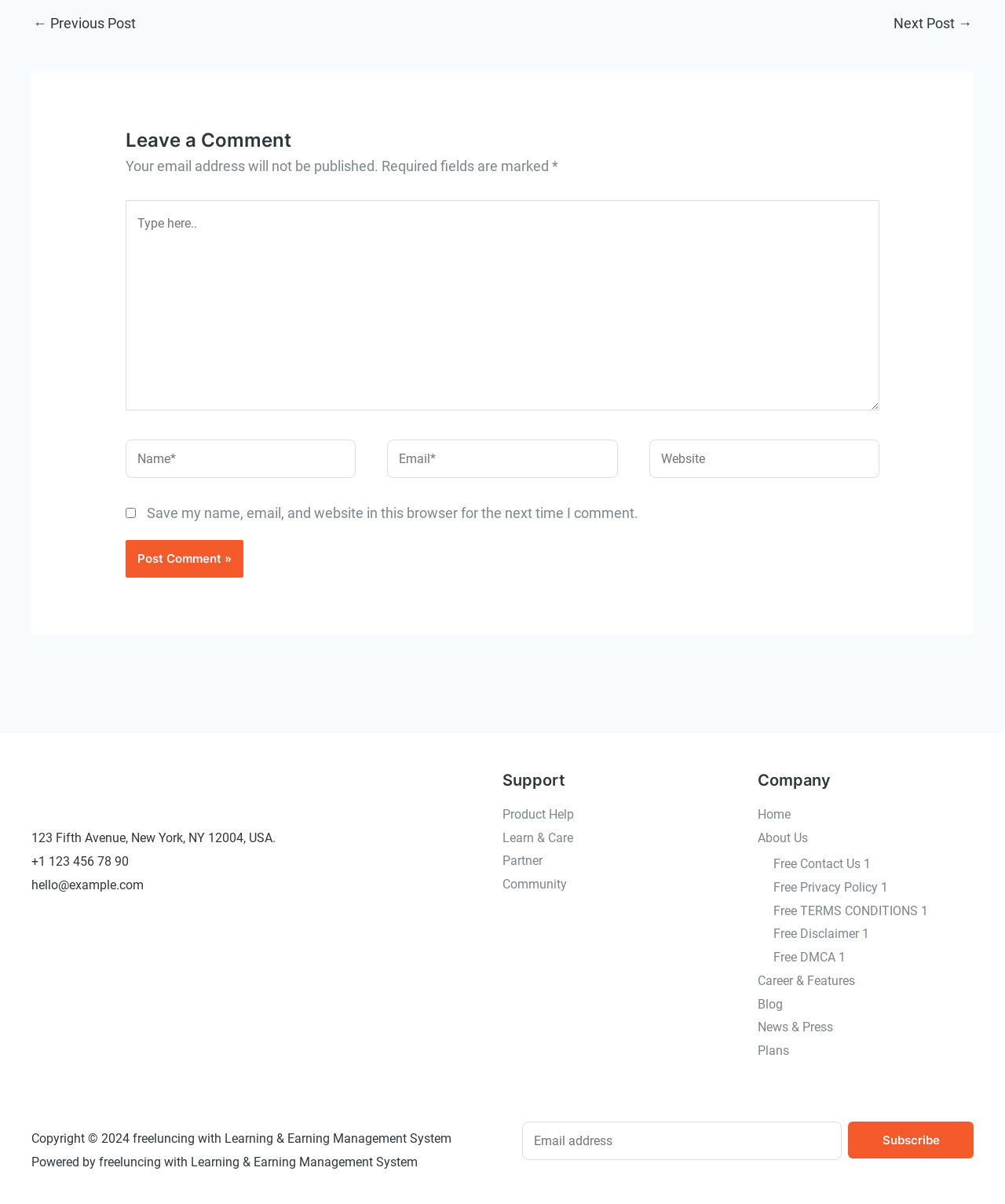Please find the bounding box coordinates for the clickable element needed to perform this instruction: "Click the 'Next Post →' link".

[0.889, 0.007, 0.967, 0.035]